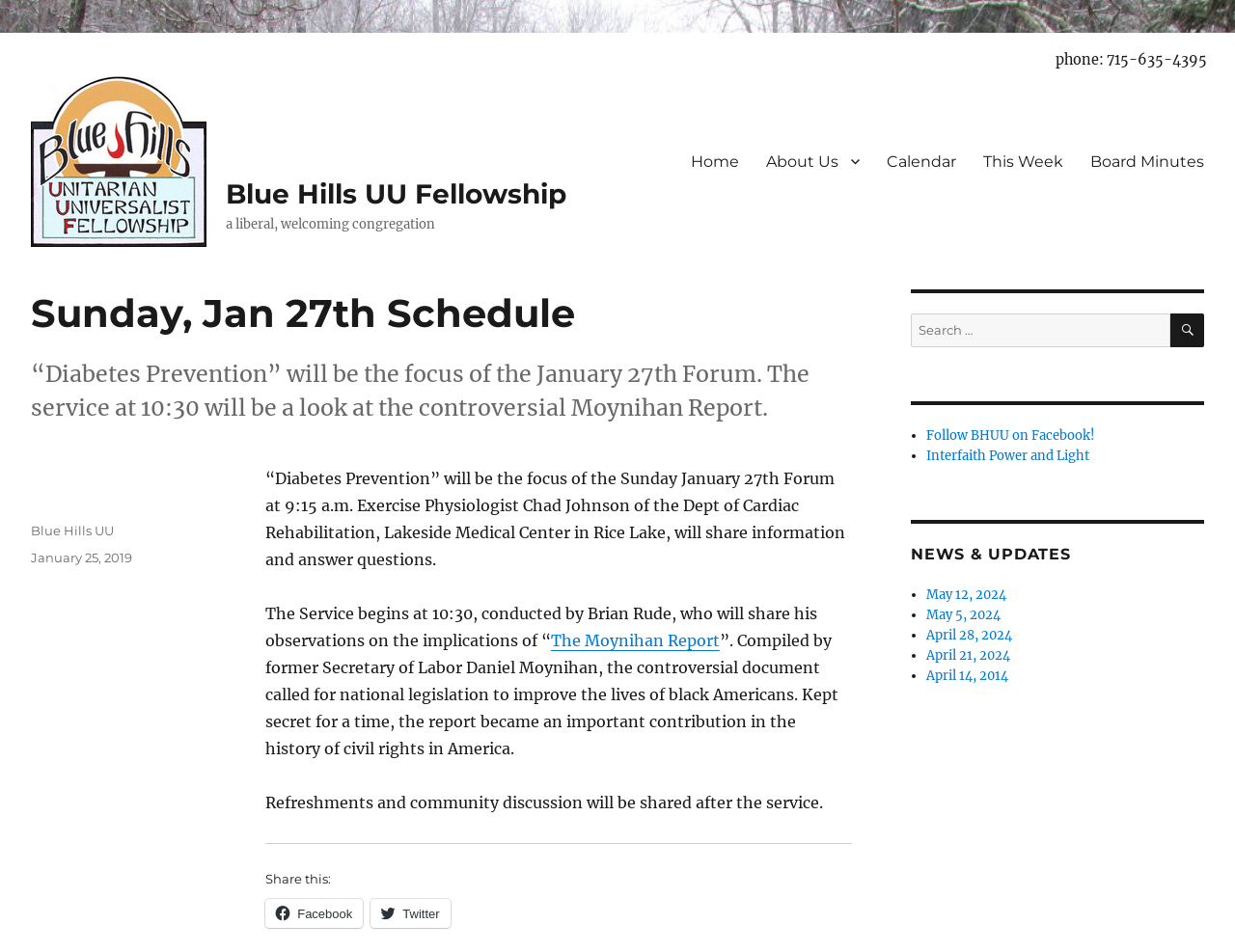Could you provide the bounding box coordinates for the portion of the screen to click to complete this instruction: "Read about the Moynihan Report"?

[0.446, 0.663, 0.583, 0.683]